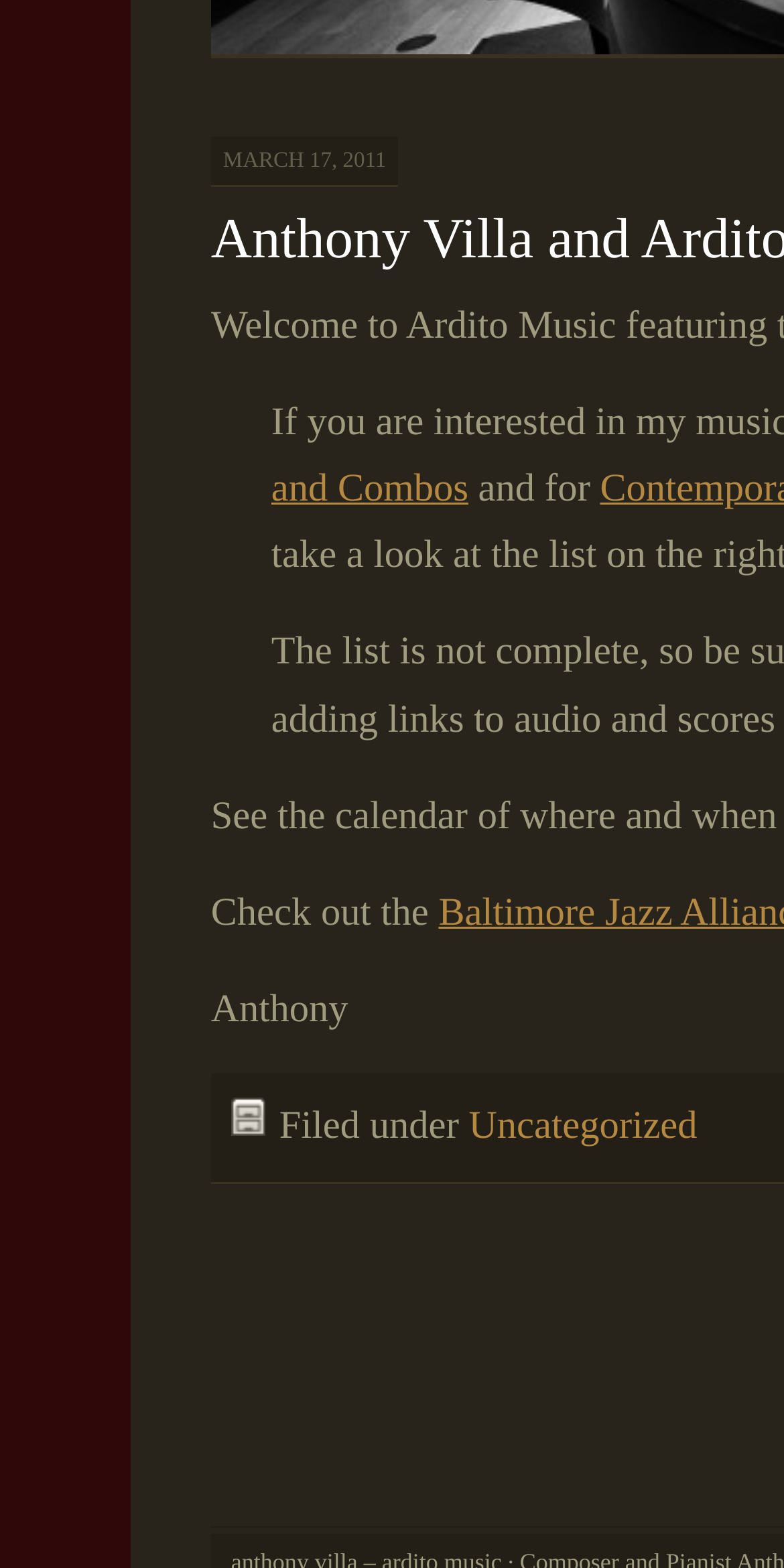Predict the bounding box of the UI element based on the description: "Uncategorized". The coordinates should be four float numbers between 0 and 1, formatted as [left, top, right, bottom].

[0.598, 0.706, 0.889, 0.732]